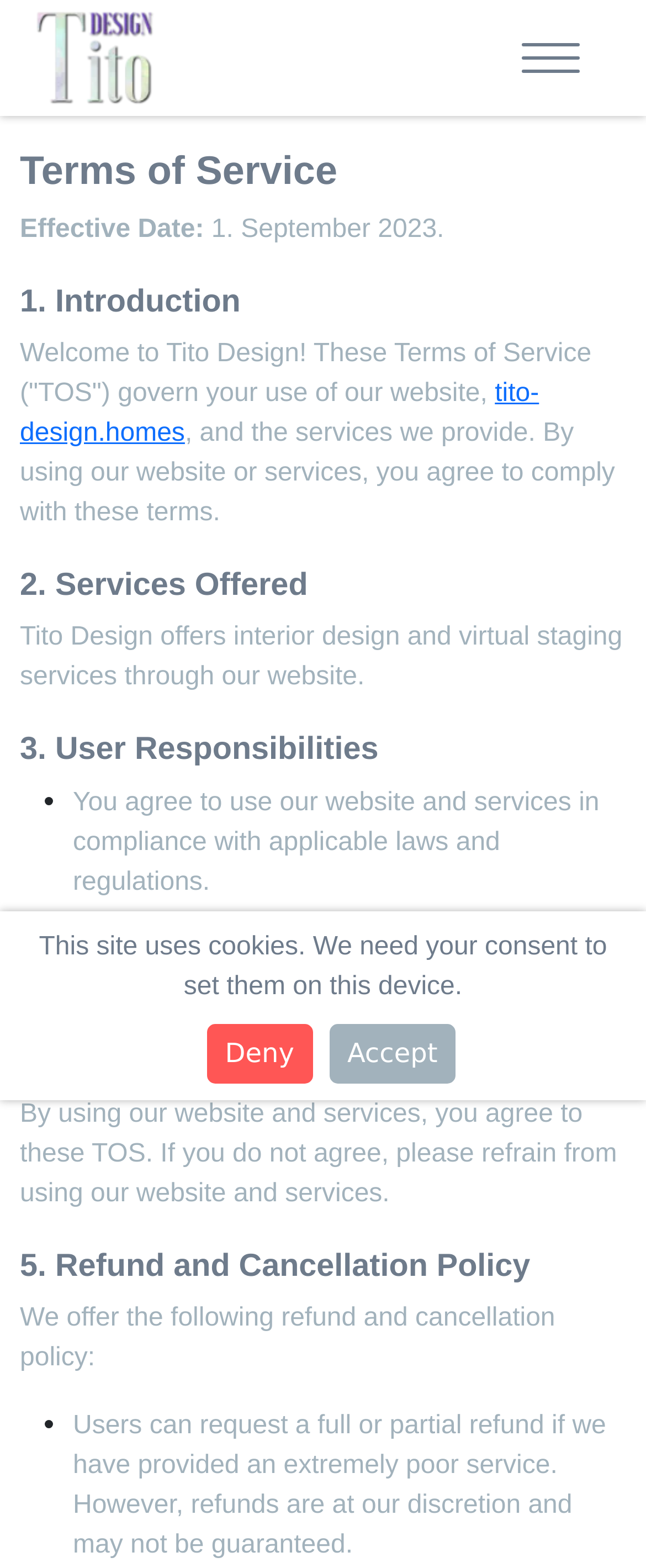What services does Tito Design offer?
Using the image, answer in one word or phrase.

Interior design and virtual staging